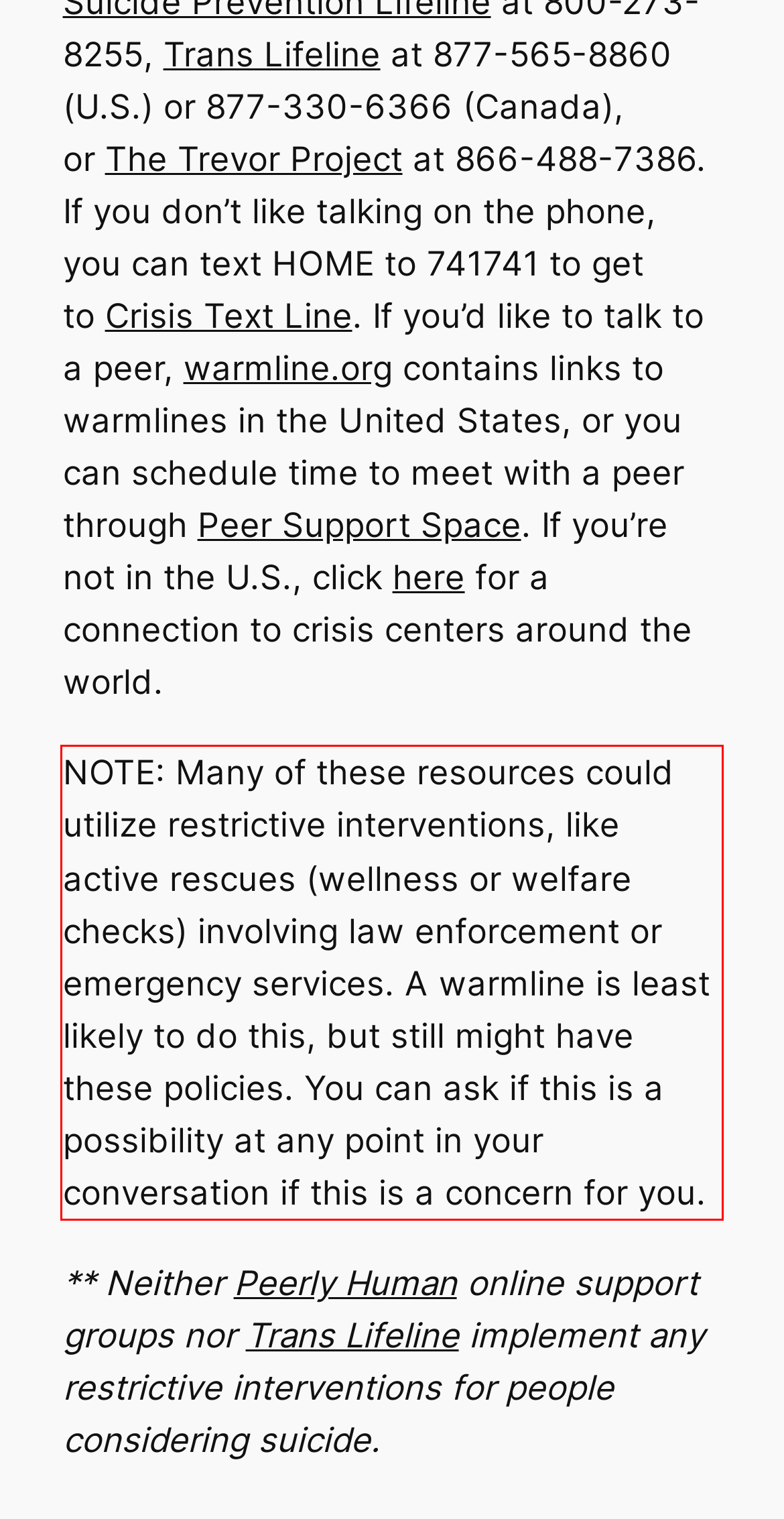Analyze the red bounding box in the provided webpage screenshot and generate the text content contained within.

NOTE: Many of these resources could utilize restrictive interventions, like active rescues (wellness or welfare checks) involving law enforcement or emergency services. A warmline is least likely to do this, but still might have these policies. You can ask if this is a possibility at any point in your conversation if this is a concern for you.